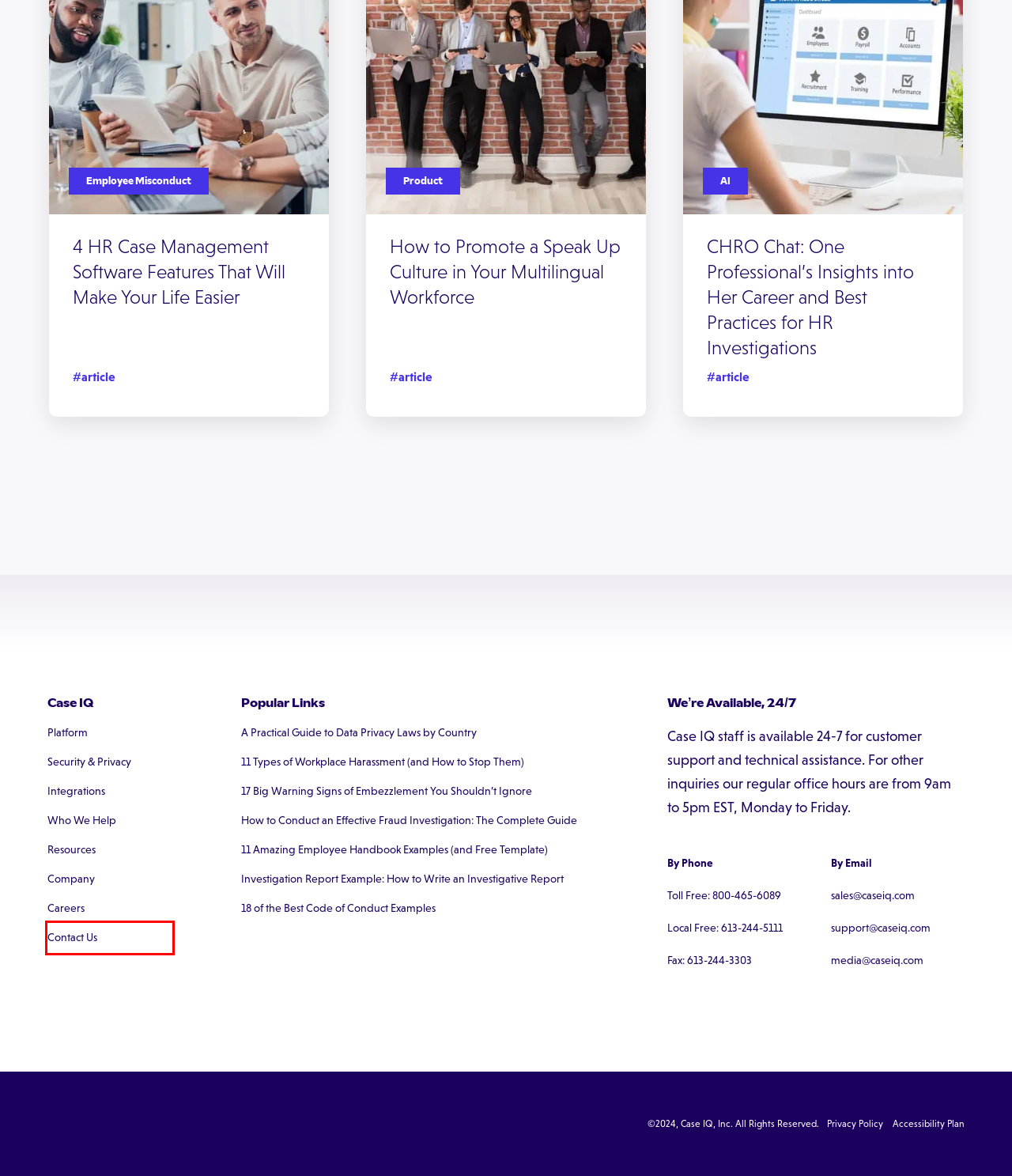You are given a webpage screenshot where a red bounding box highlights an element. Determine the most fitting webpage description for the new page that loads after clicking the element within the red bounding box. Here are the candidates:
A. How to Conduct an Effective Fraud Investigation: Your Guide
B. Accessibility Plan | Case IQ
C. 11 Types of Workplace Harassment (and How to Stop Them)
D. 18 of the Best Code of Conduct Examples | Case IQ
E. 17 Big Warning Signs of Embezzlement You Shouldn't Ignore
F. 11 Amazing Employee Handbook Examples (and Free Template)
G. Contact Us | Case IQ
H. How to Promote a Speak Up Culture in Your Multilingual Workforce | Case IQ

G